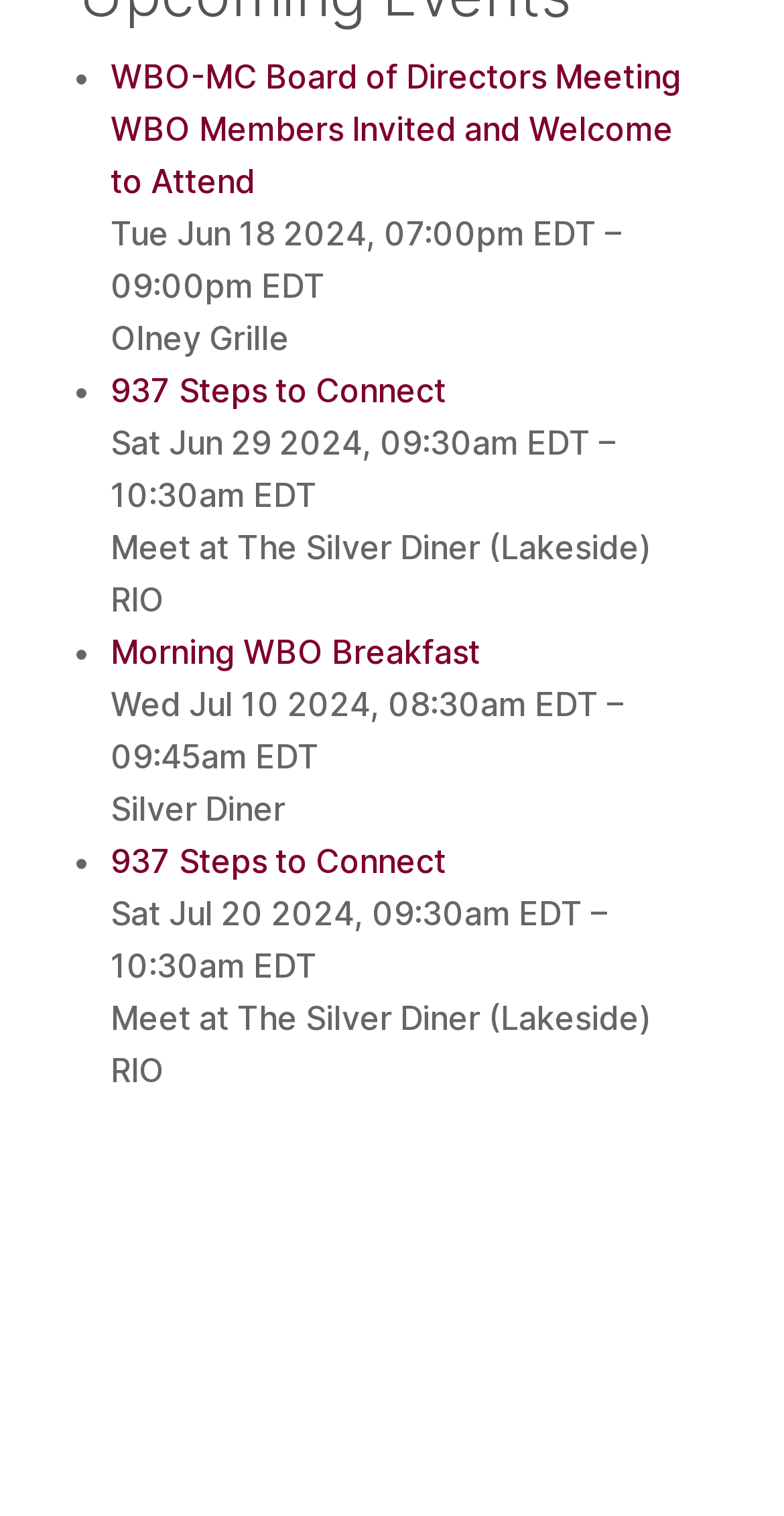Answer succinctly with a single word or phrase:
What is the date of the WBO-MC Board of Directors Meeting?

Tue Jun 18 2024